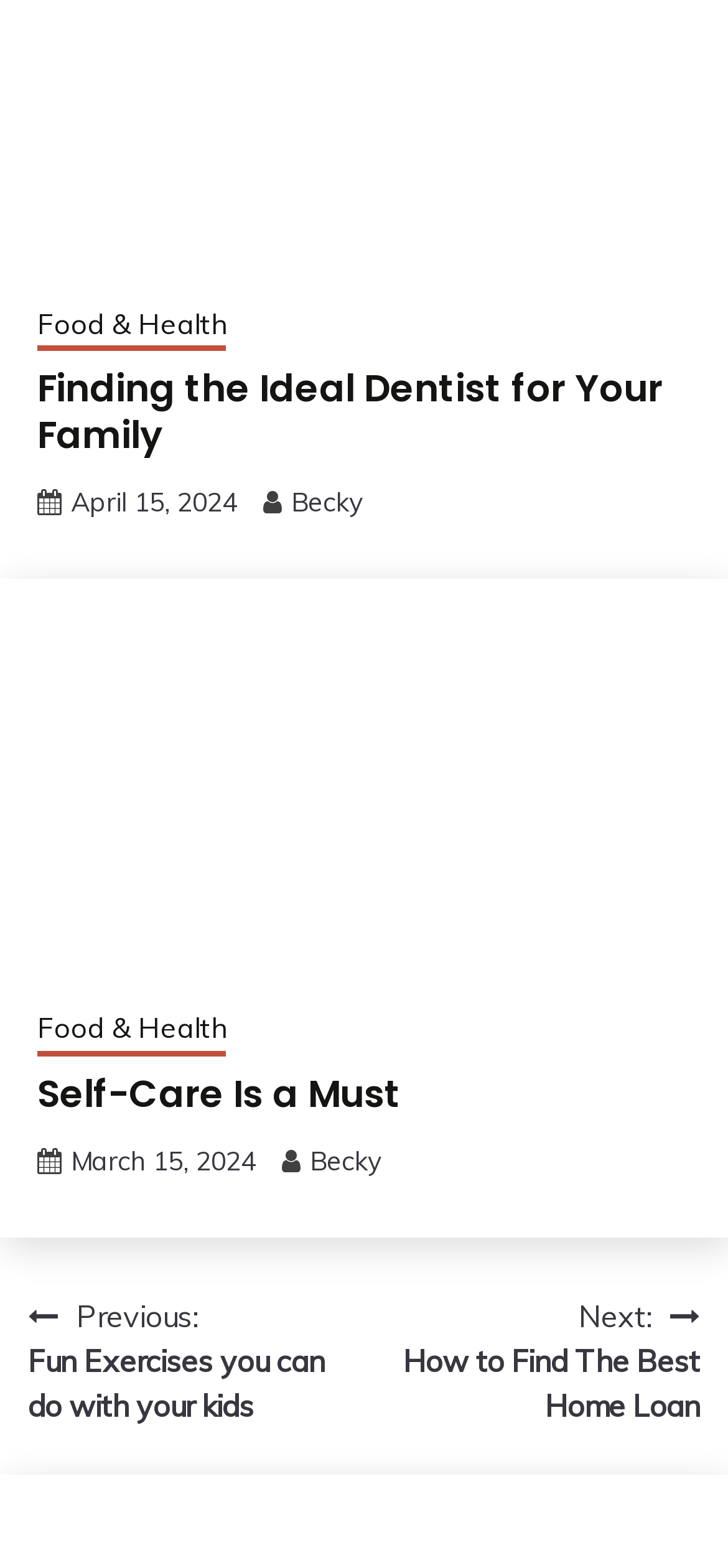Examine the image carefully and respond to the question with a detailed answer: 
What is the category of the first article?

I looked for the category associated with the first article, which is 'Finding the Ideal Dentist for Your Family'. The category is 'Food & Health', so it is the answer.